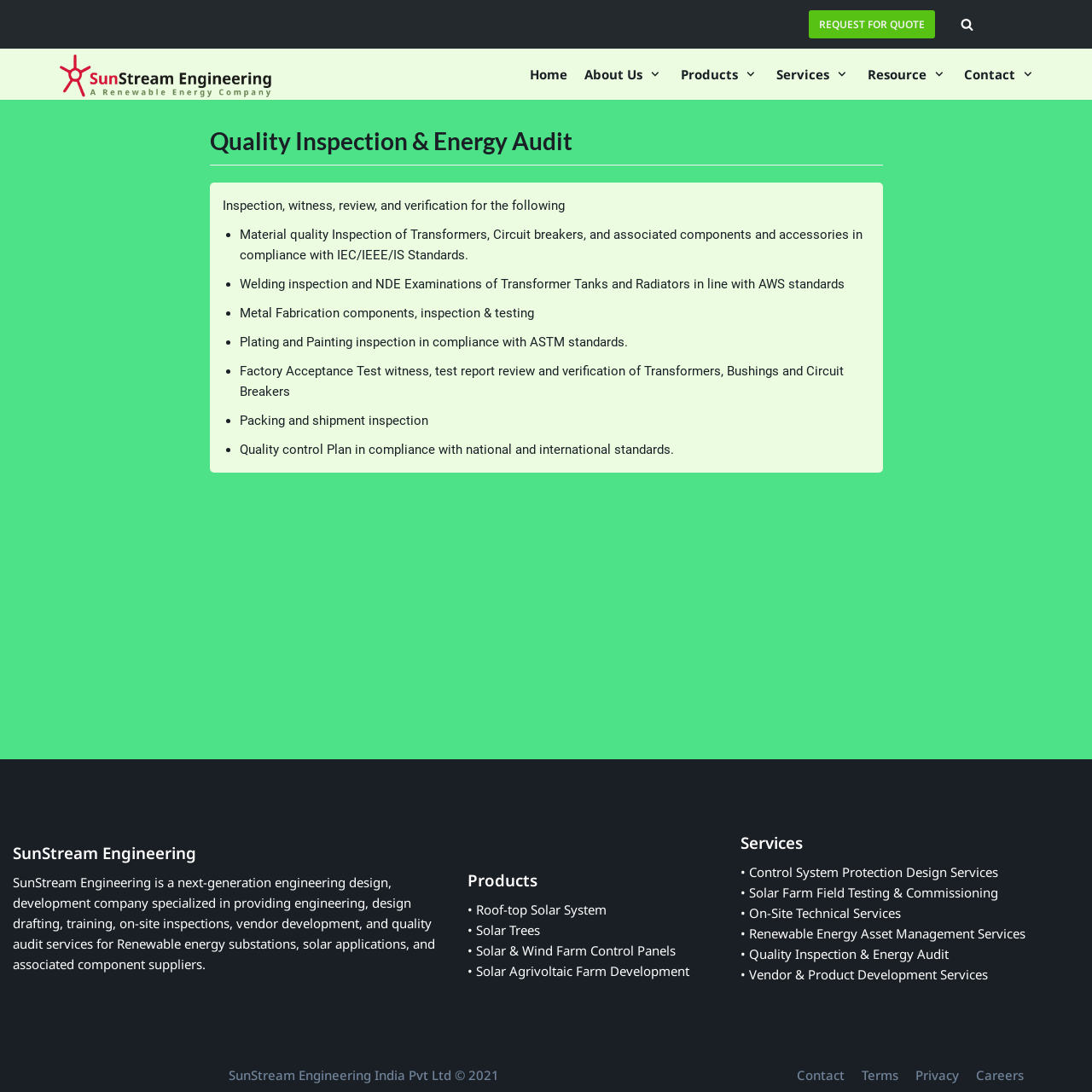Give a concise answer using one word or a phrase to the following question:
What is the company name mentioned on the webpage?

SunStream Engineering